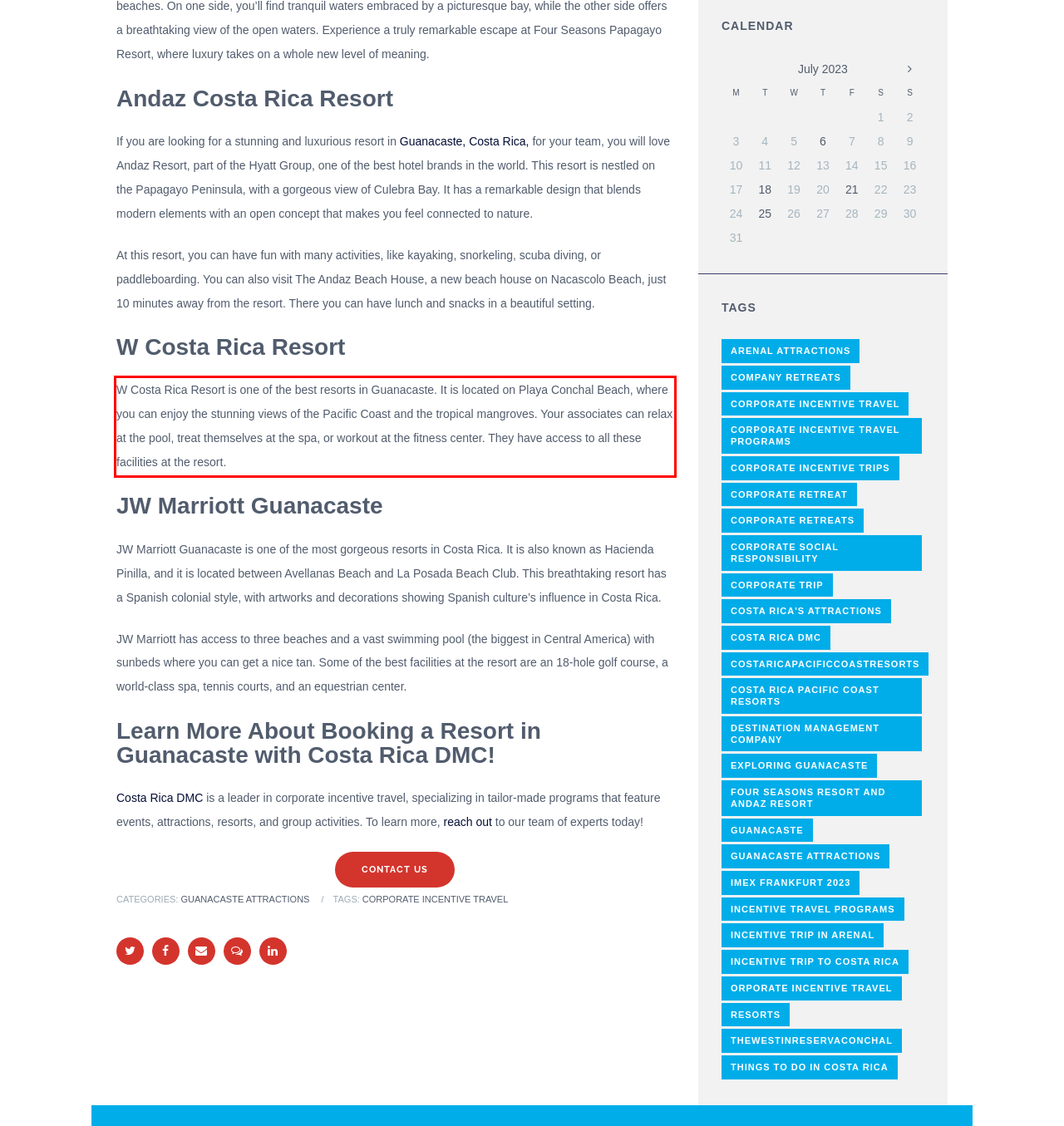You have a webpage screenshot with a red rectangle surrounding a UI element. Extract the text content from within this red bounding box.

W Costa Rica Resort is one of the best resorts in Guanacaste. It is located on Playa Conchal Beach, where you can enjoy the stunning views of the Pacific Coast and the tropical mangroves. Your associates can relax at the pool, treat themselves at the spa, or workout at the fitness center. They have access to all these facilities at the resort.